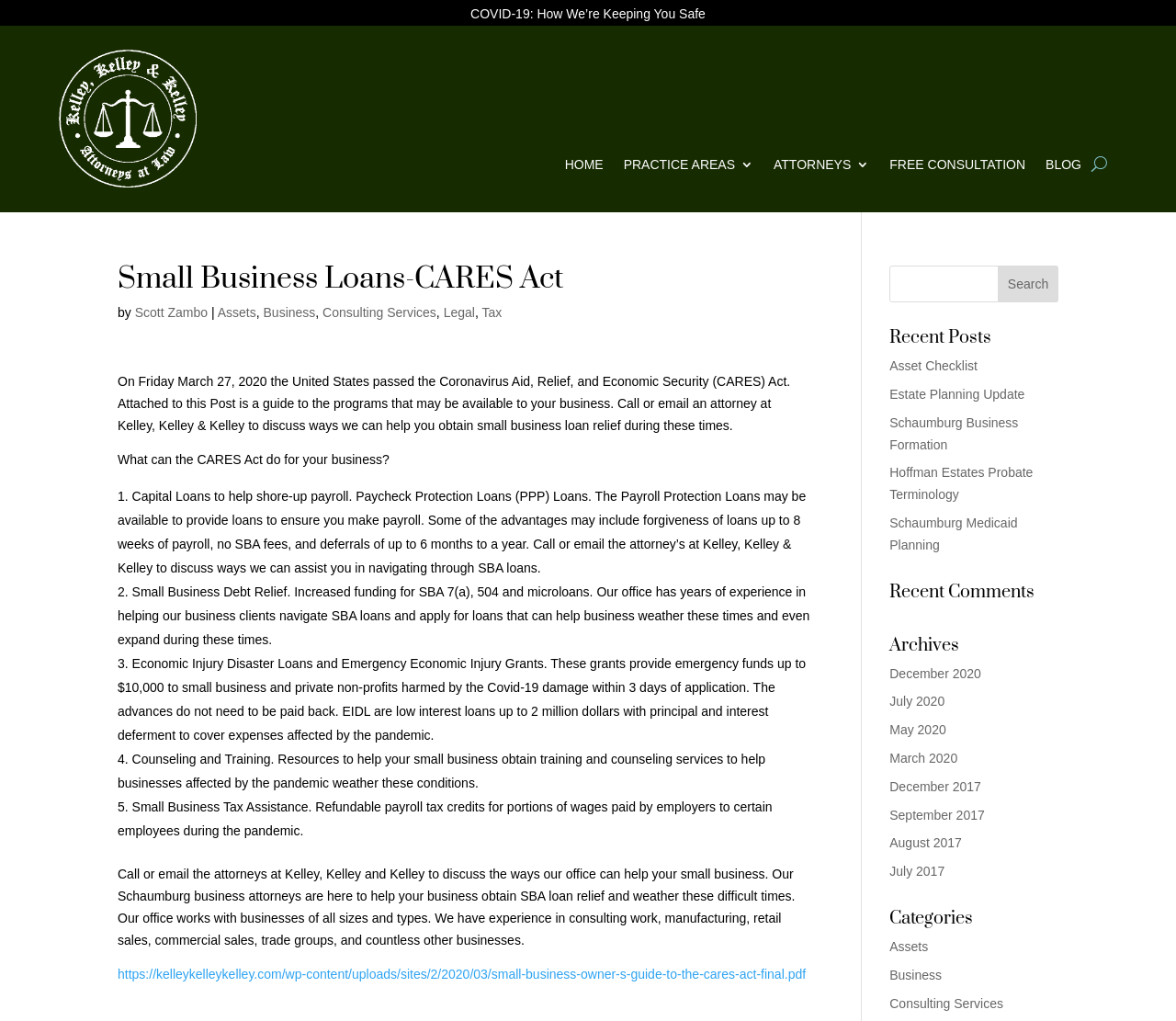From the given element description: "name="s"", find the bounding box for the UI element. Provide the coordinates as four float numbers between 0 and 1, in the order [left, top, right, bottom].

[0.756, 0.26, 0.9, 0.296]